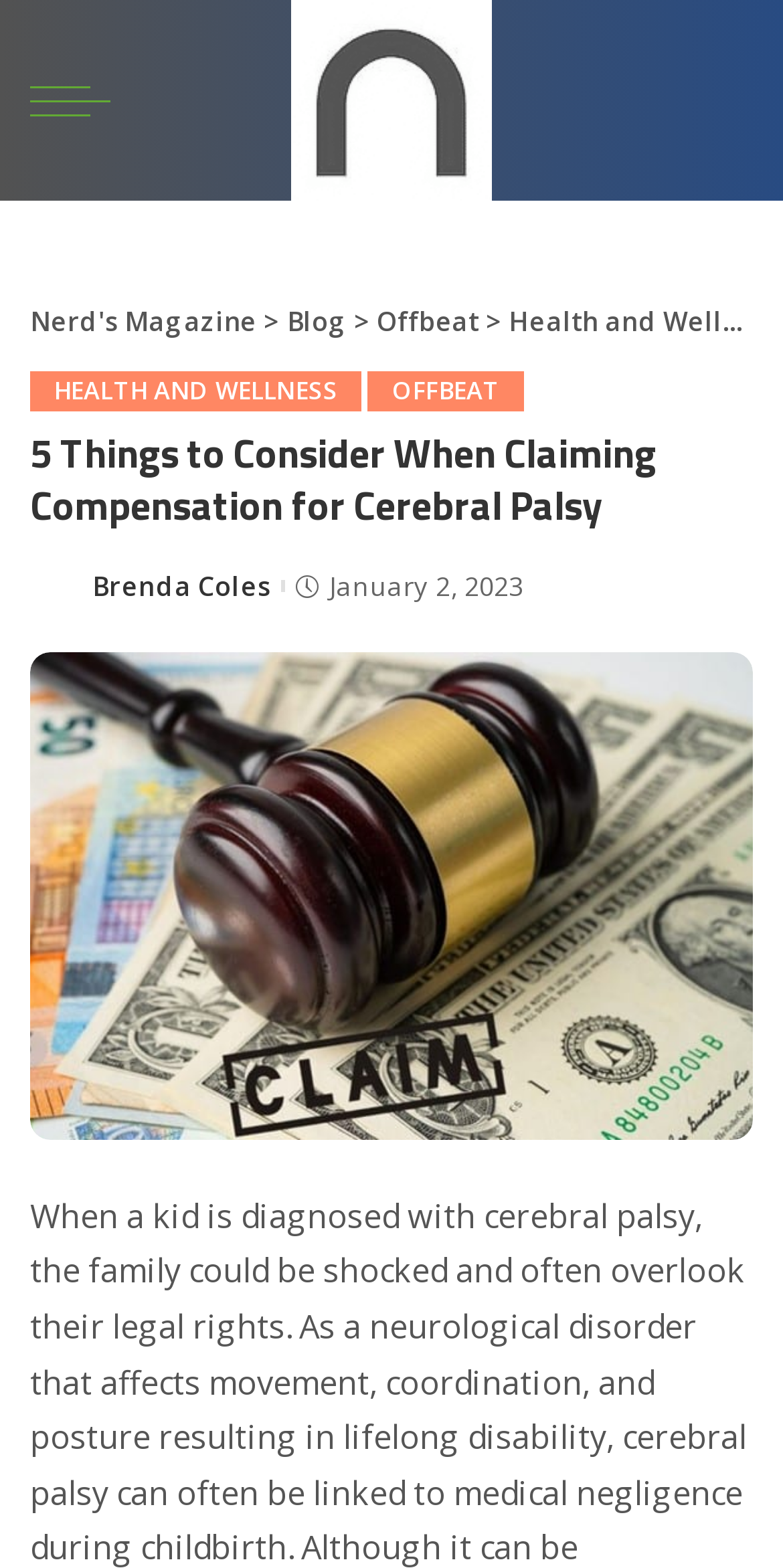Determine the bounding box coordinates of the clickable element necessary to fulfill the instruction: "view the image of gavel on top of money". Provide the coordinates as four float numbers within the 0 to 1 range, i.e., [left, top, right, bottom].

[0.038, 0.416, 0.962, 0.727]